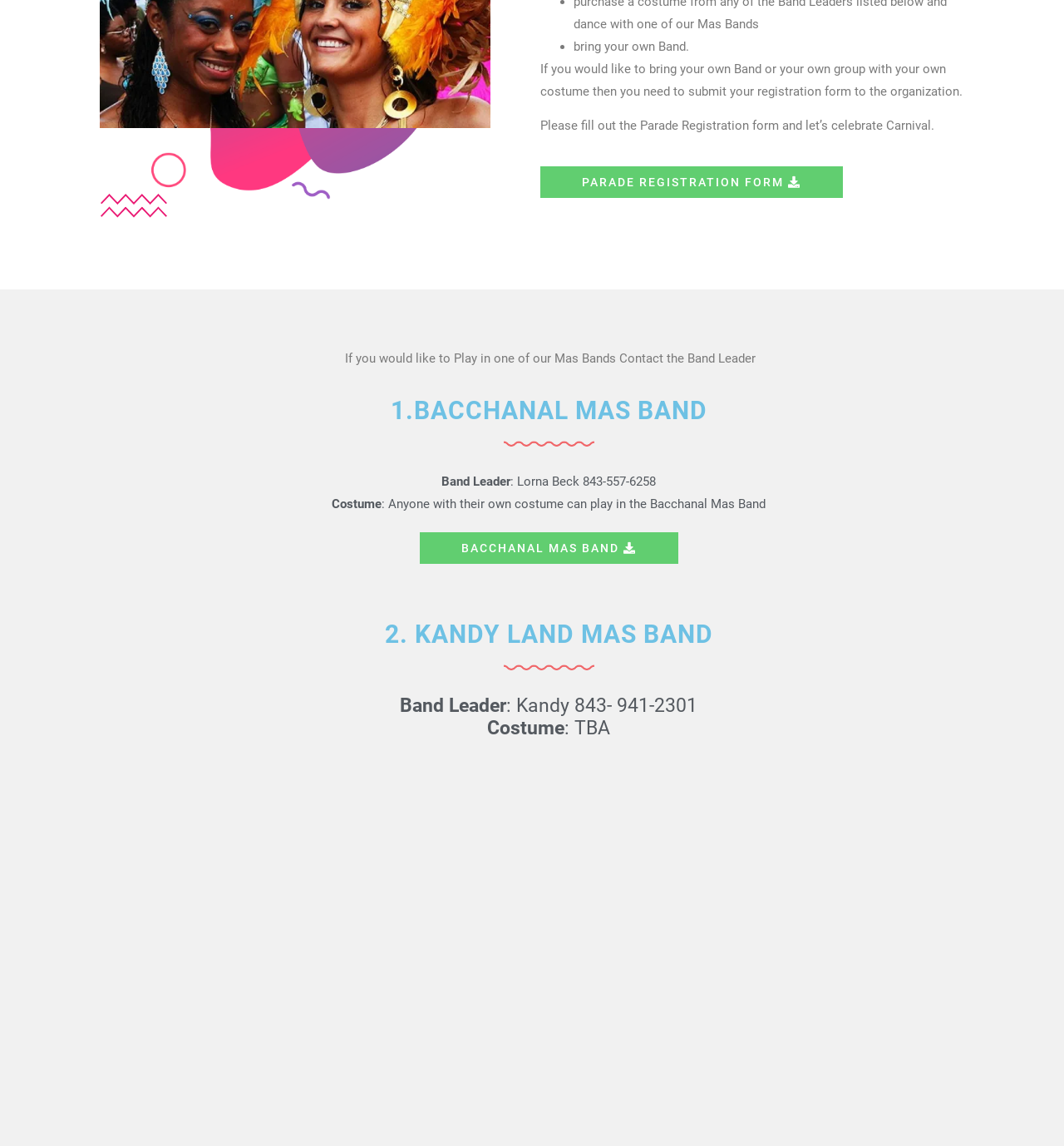Extract the bounding box for the UI element that matches this description: "parade registration form".

[0.508, 0.145, 0.792, 0.172]